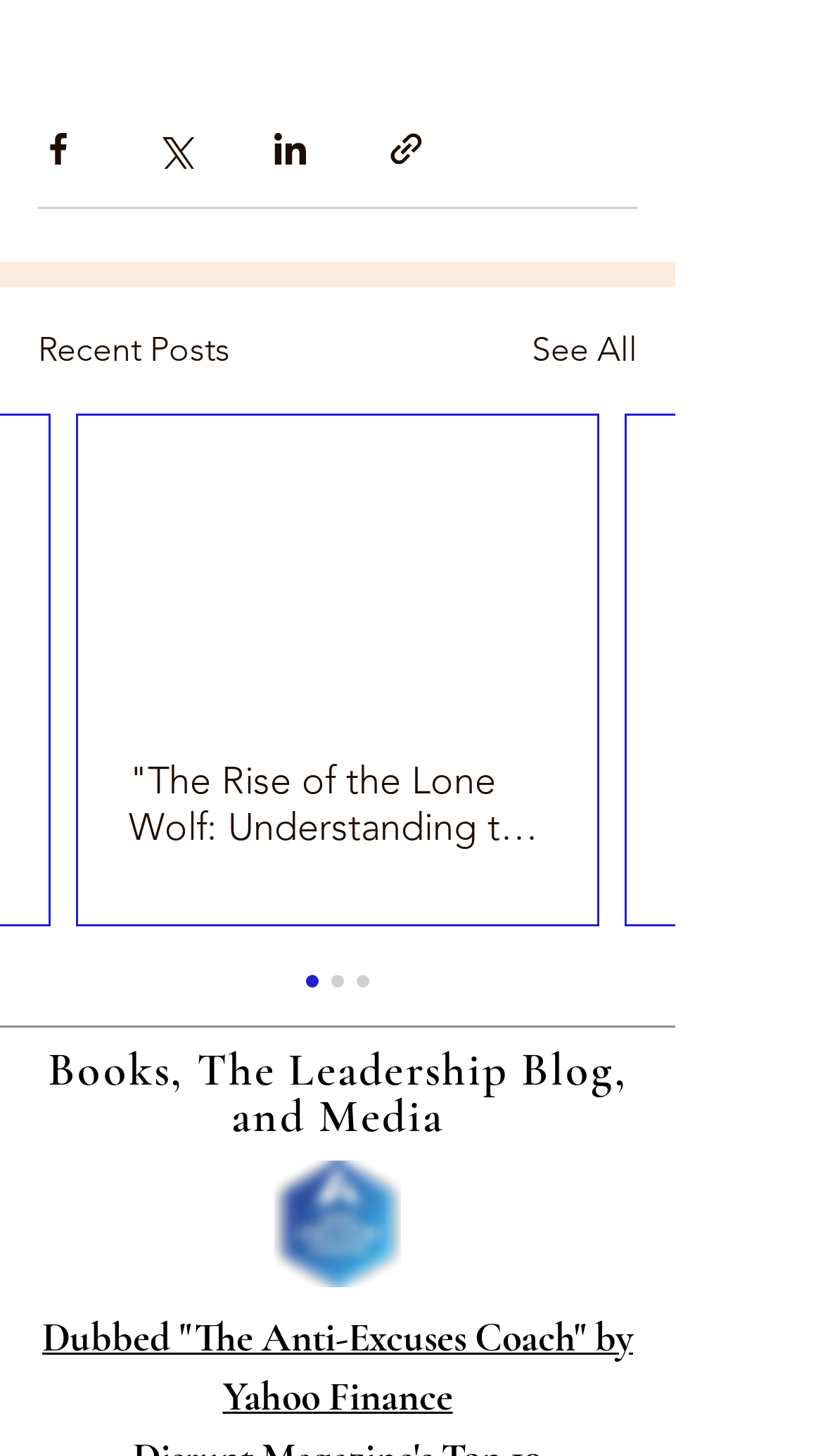What is the title of the latest article?
Kindly offer a detailed explanation using the data available in the image.

I looked for the article section and found the link with the text 'The Rise of the Lone Wolf: Understanding the Trend of Men Going Solo', which appears to be the latest article.